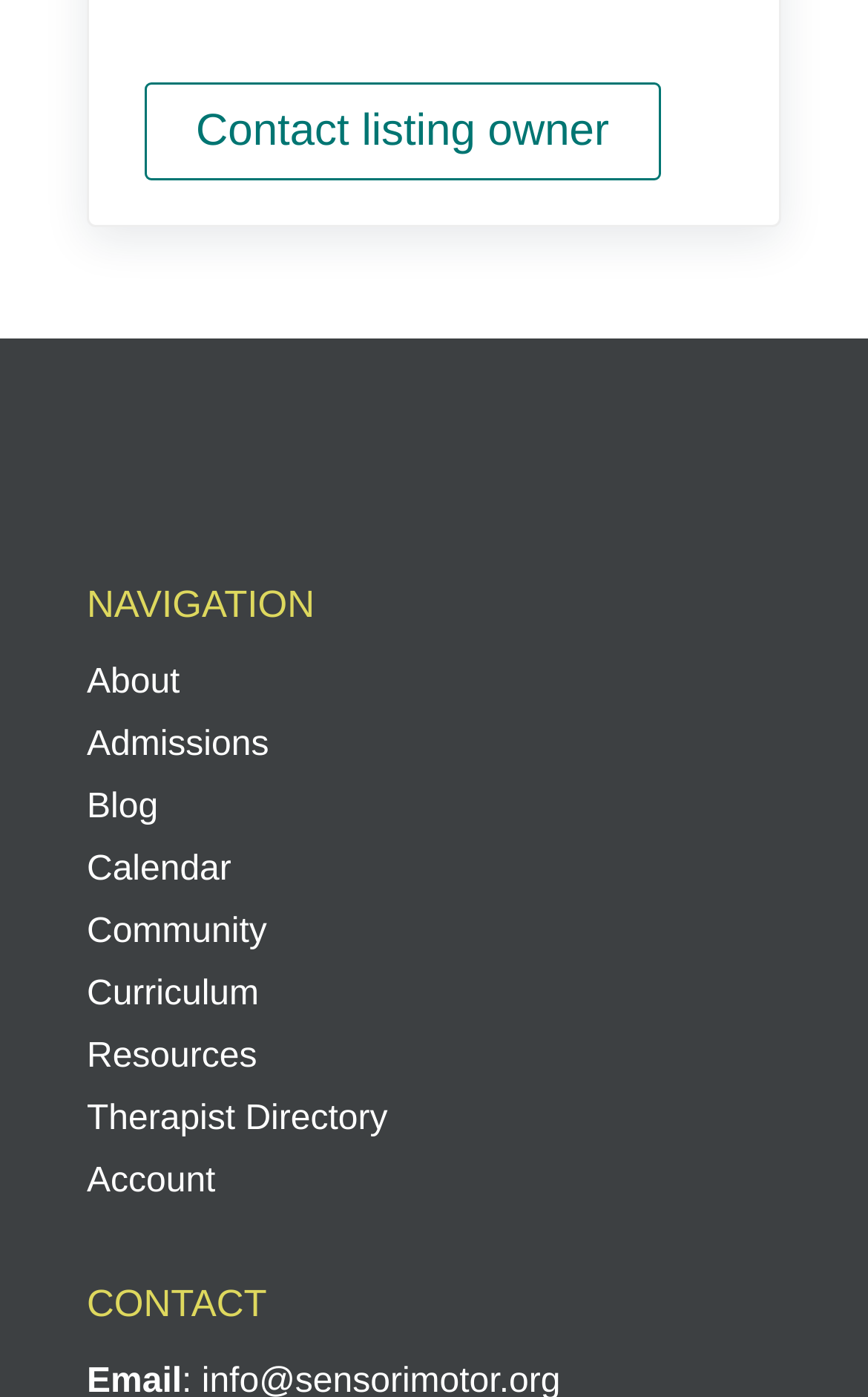Identify the bounding box coordinates for the element you need to click to achieve the following task: "Manage account". Provide the bounding box coordinates as four float numbers between 0 and 1, in the form [left, top, right, bottom].

[0.1, 0.824, 0.9, 0.882]